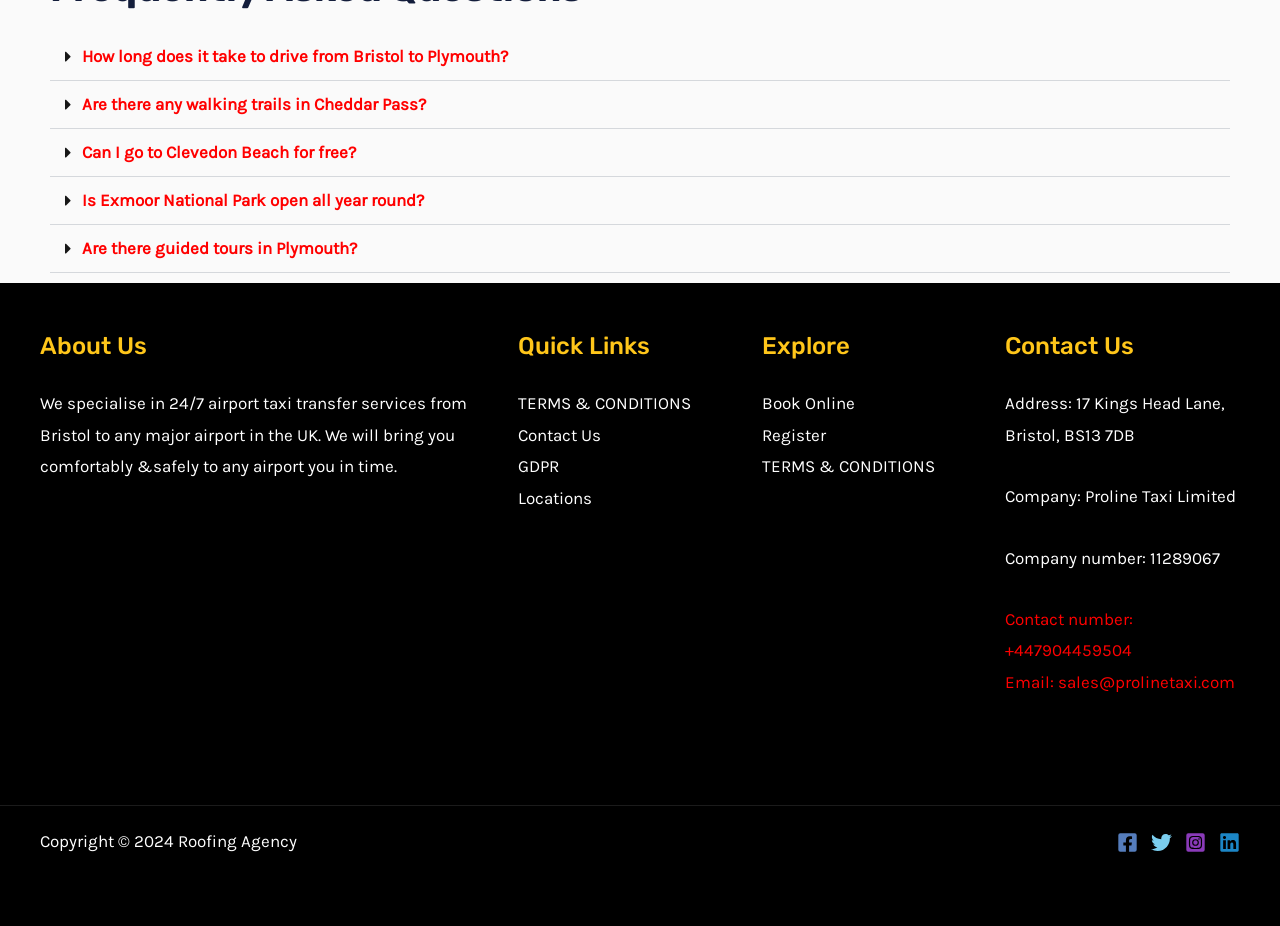What is the address of the company?
Please provide a detailed and thorough answer to the question.

I found the address by looking at the footer section of the webpage, specifically in the 'Contact Us' section, where it is mentioned as 'Address: 17 Kings Head Lane, Bristol, BS13 7DB'.